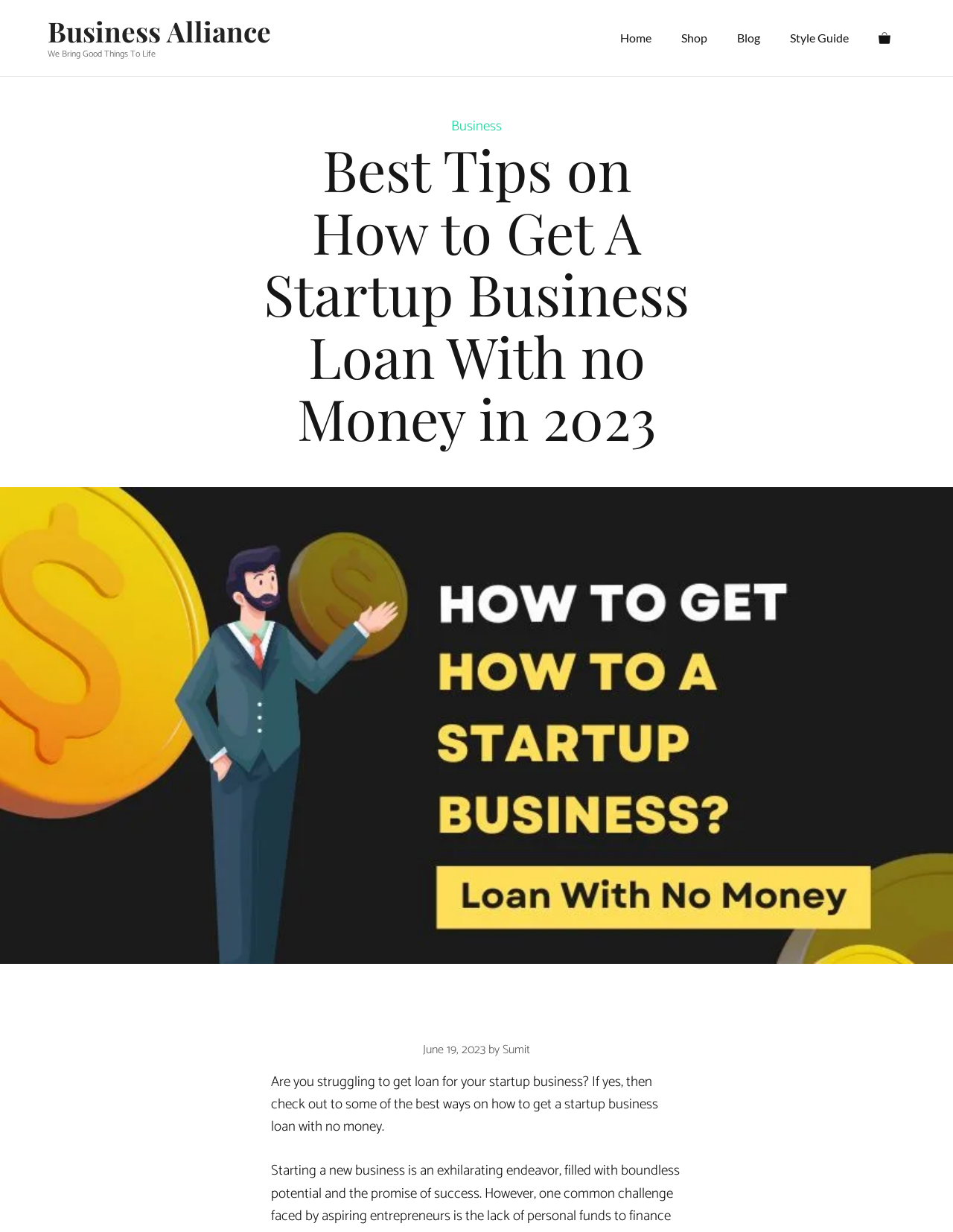Specify the bounding box coordinates of the area that needs to be clicked to achieve the following instruction: "read the article".

[0.274, 0.112, 0.726, 0.365]